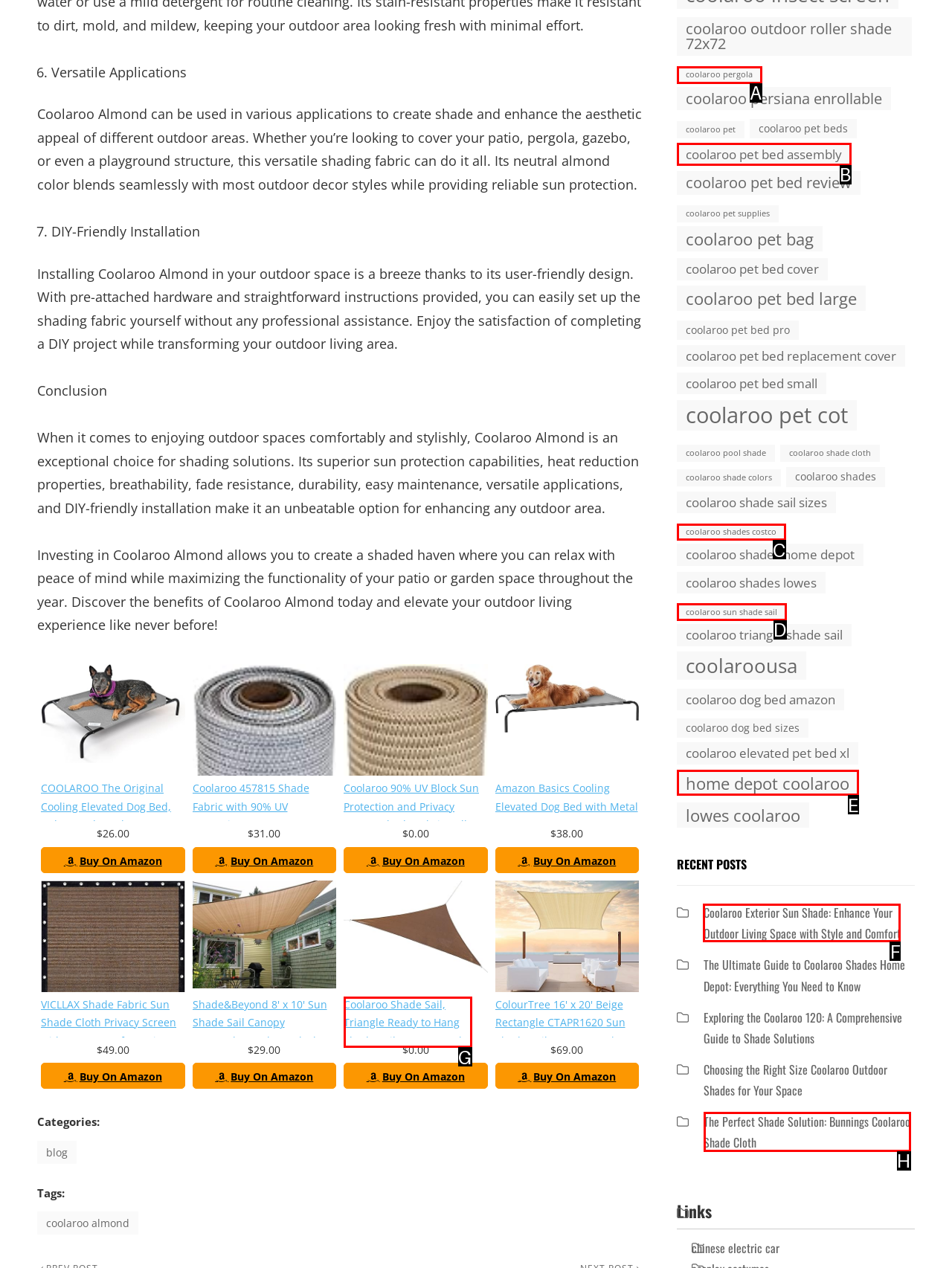Identify the correct UI element to click to follow this instruction: Read the post about Coolaroo Exterior Sun Shade
Respond with the letter of the appropriate choice from the displayed options.

F